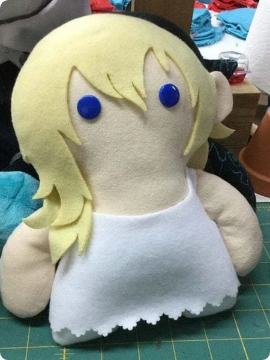Describe the image thoroughly, including all noticeable details.

This image features a plush doll resembling the character Namine from the popular video game series "Kingdom Hearts." The doll has a simplistic, handmade design, showcasing Namine's distinctive features such as her long, blonde hair and blue eyes, giving her a cute and approachable appearance. She is dressed in a white garment, evoking the character's iconic look in the game. The background hints at a creative workspace, suggesting that the doll may have been crafted by a fan or artisan. This charming plush captures the essence of Namine, making it a delightful collectible for fans of the series.